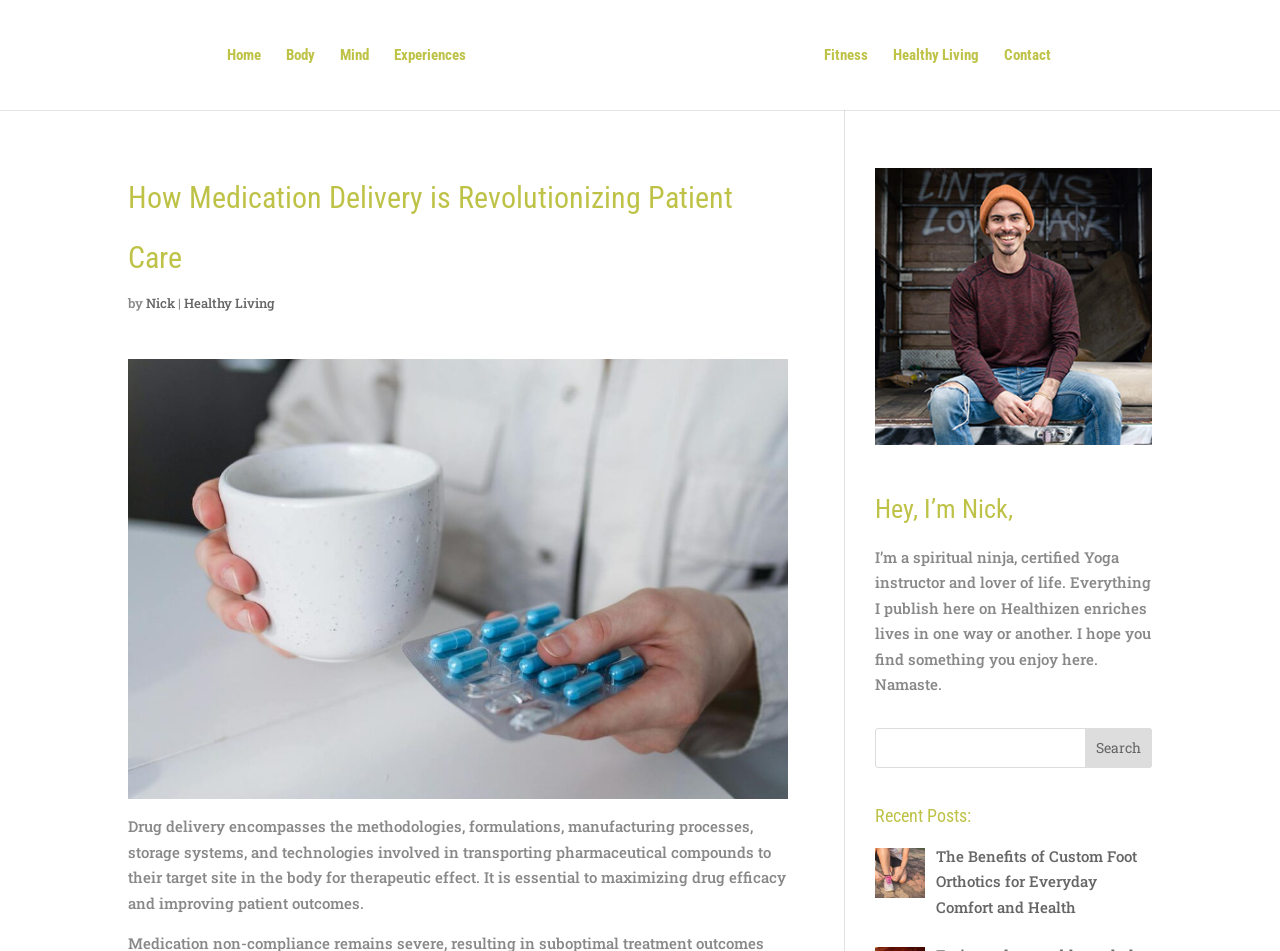Who is the author of the article?
Using the visual information, answer the question in a single word or phrase.

Nick